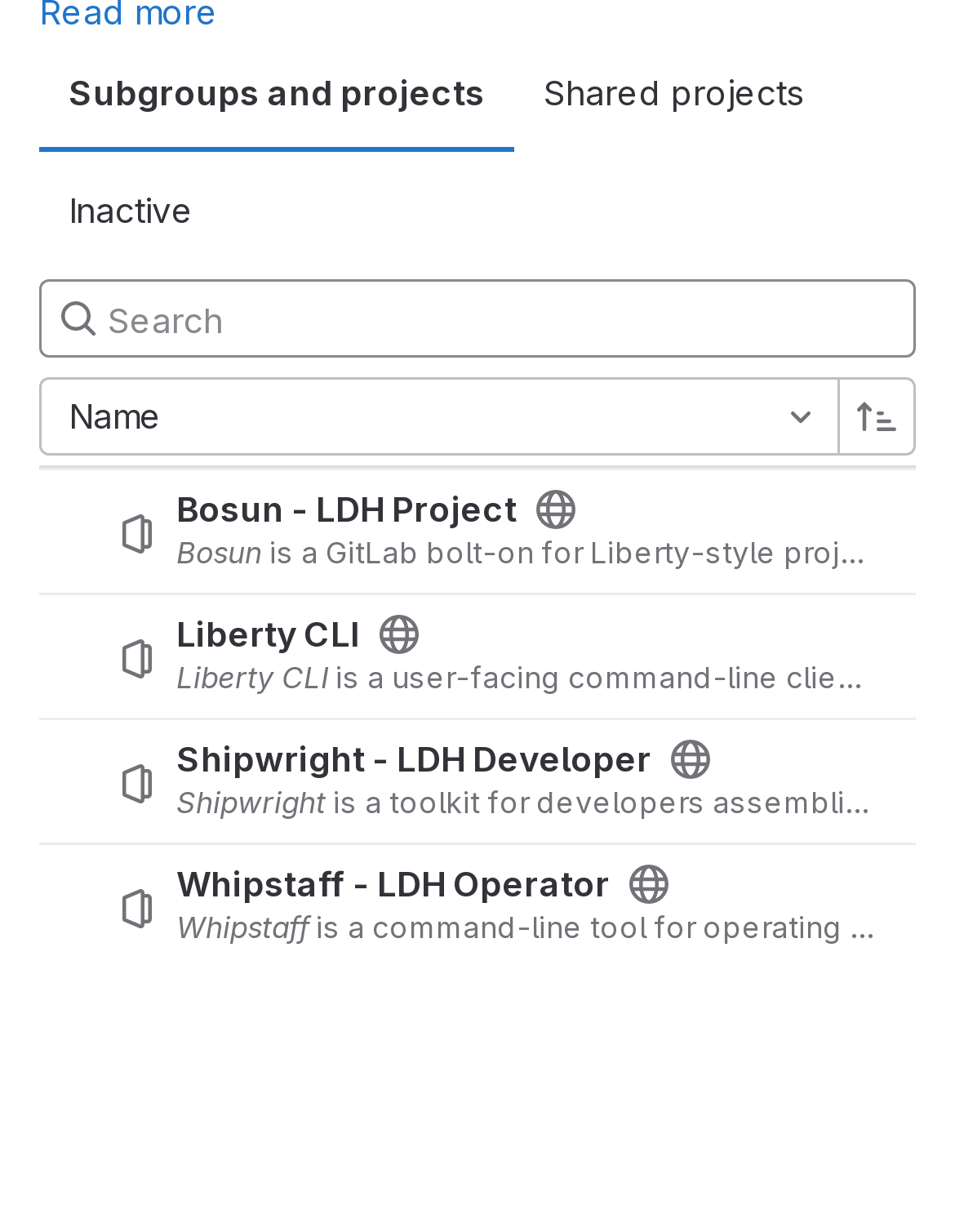Provide the bounding box coordinates for the UI element that is described as: "Inactive".

[0.041, 0.123, 0.233, 0.219]